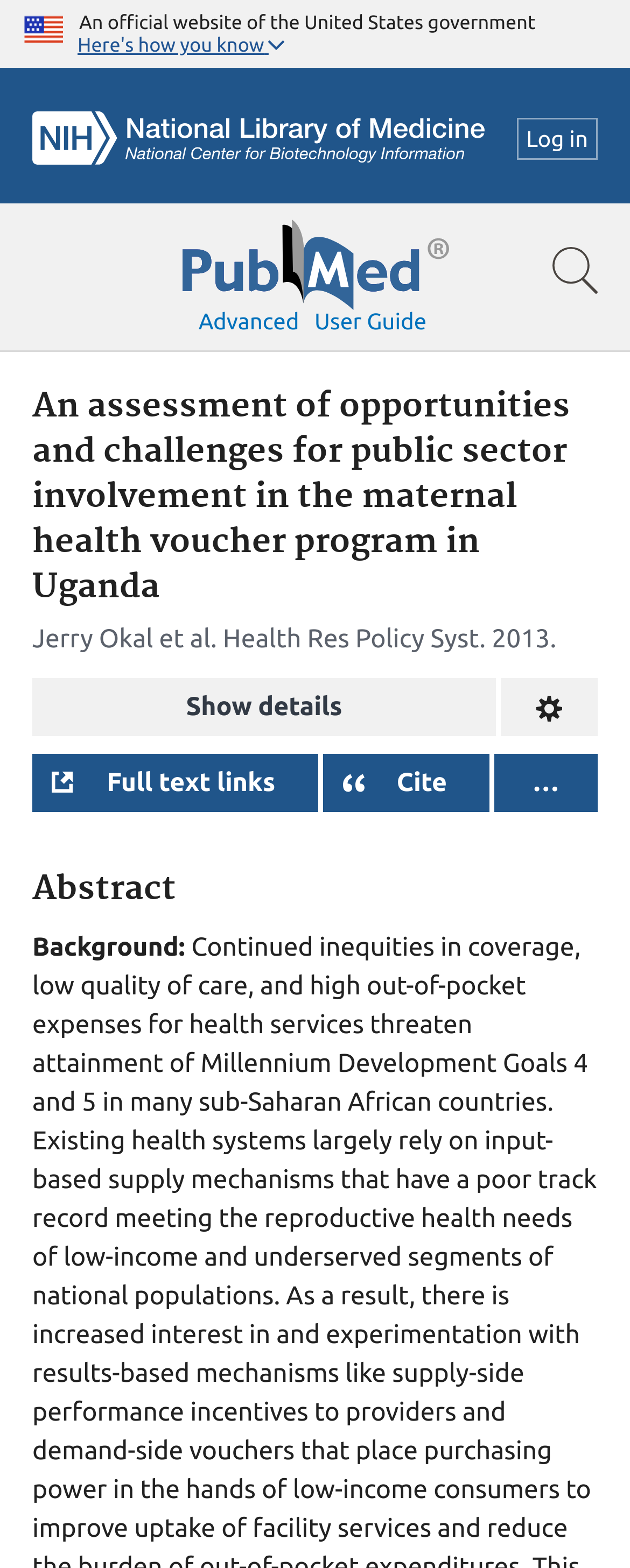Use a single word or phrase to respond to the question:
What is the button below the title that shows more details?

Show details